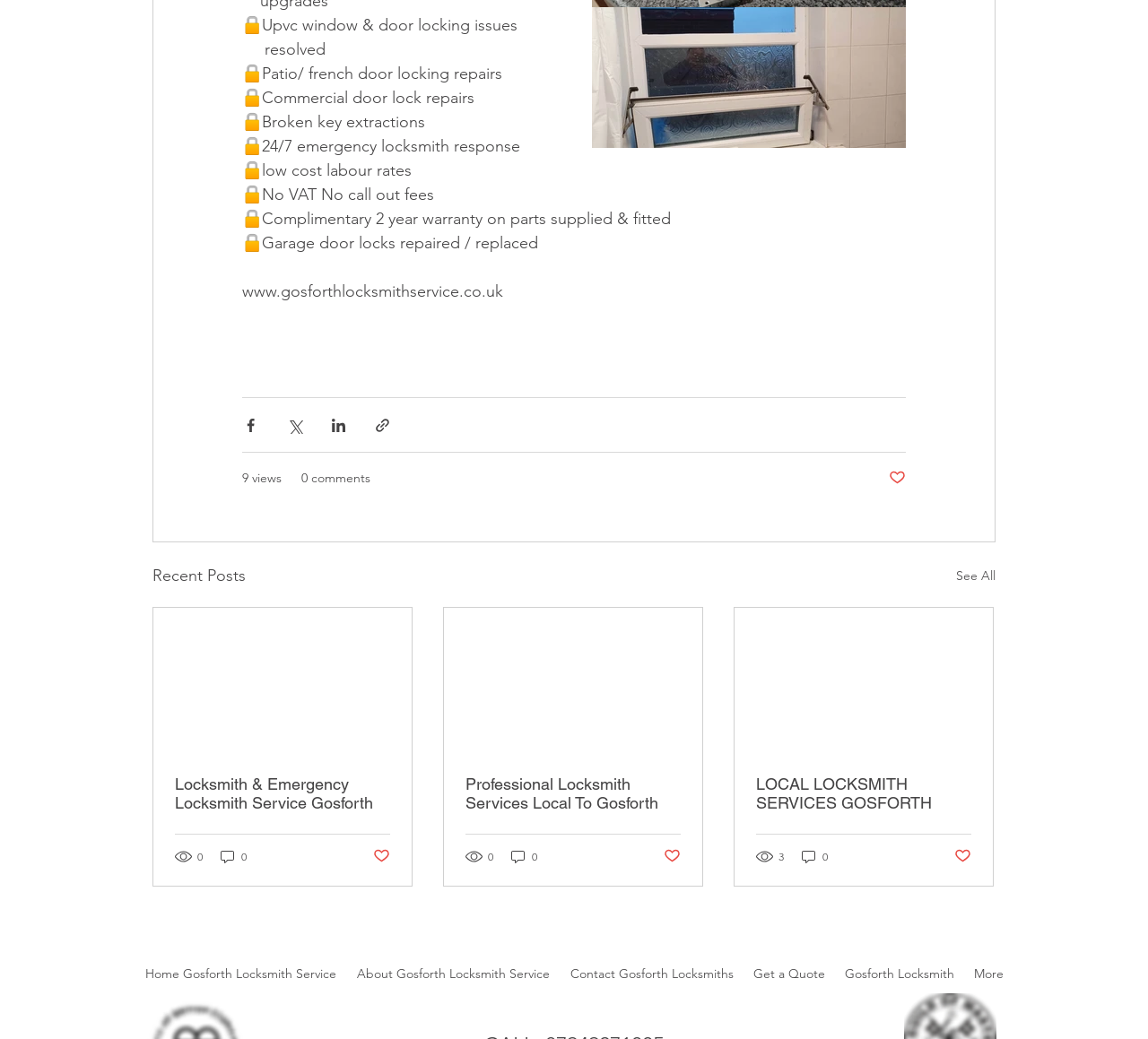Answer this question using a single word or a brief phrase:
What is the name of the locksmith service?

Gosforth Locksmith Service